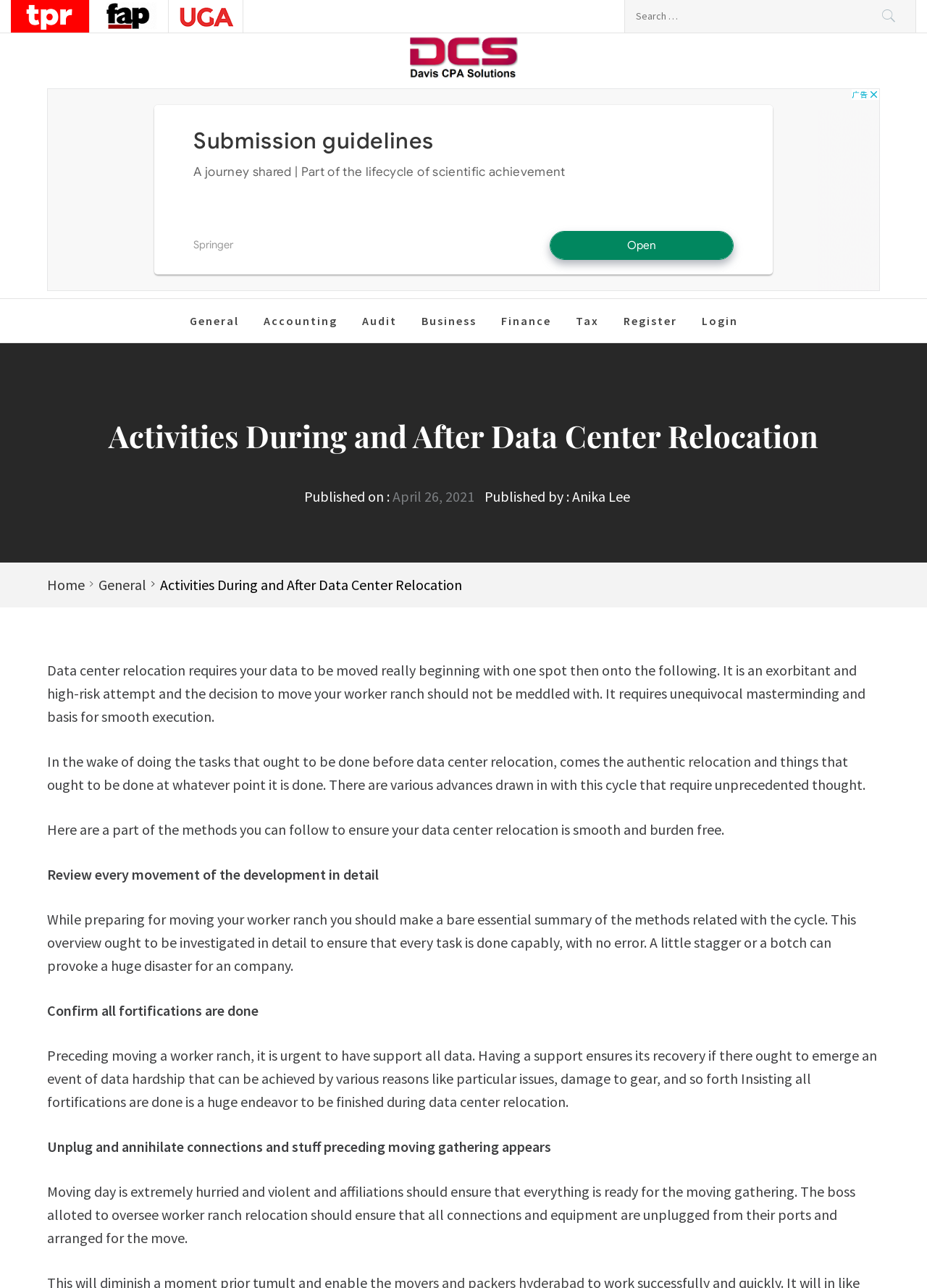Indicate the bounding box coordinates of the element that needs to be clicked to satisfy the following instruction: "Search for something". The coordinates should be four float numbers between 0 and 1, i.e., [left, top, right, bottom].

[0.673, 0.0, 0.988, 0.025]